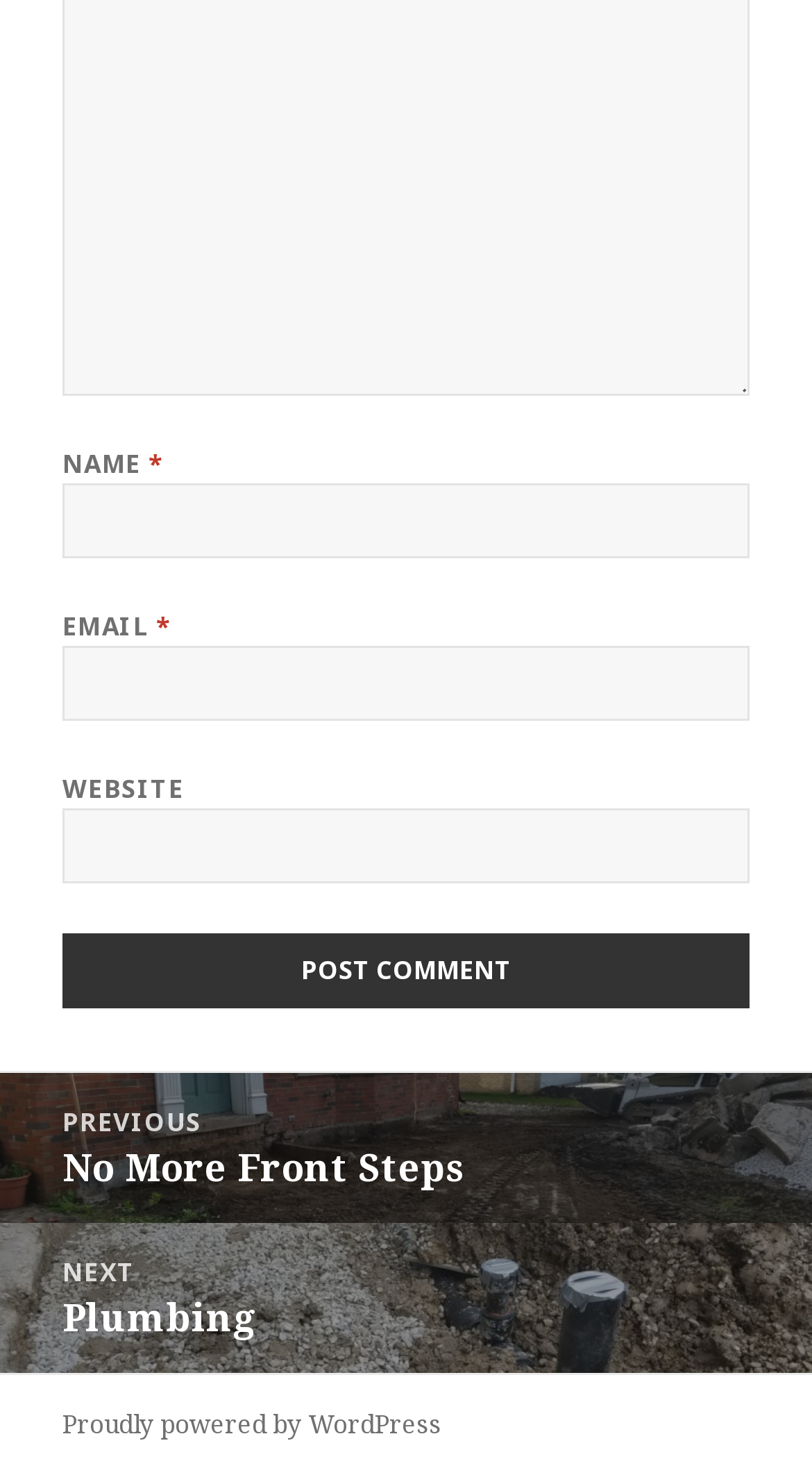Using the provided element description: "name="submit" value="Post Comment"", identify the bounding box coordinates. The coordinates should be four floats between 0 and 1 in the order [left, top, right, bottom].

[0.077, 0.633, 0.923, 0.684]